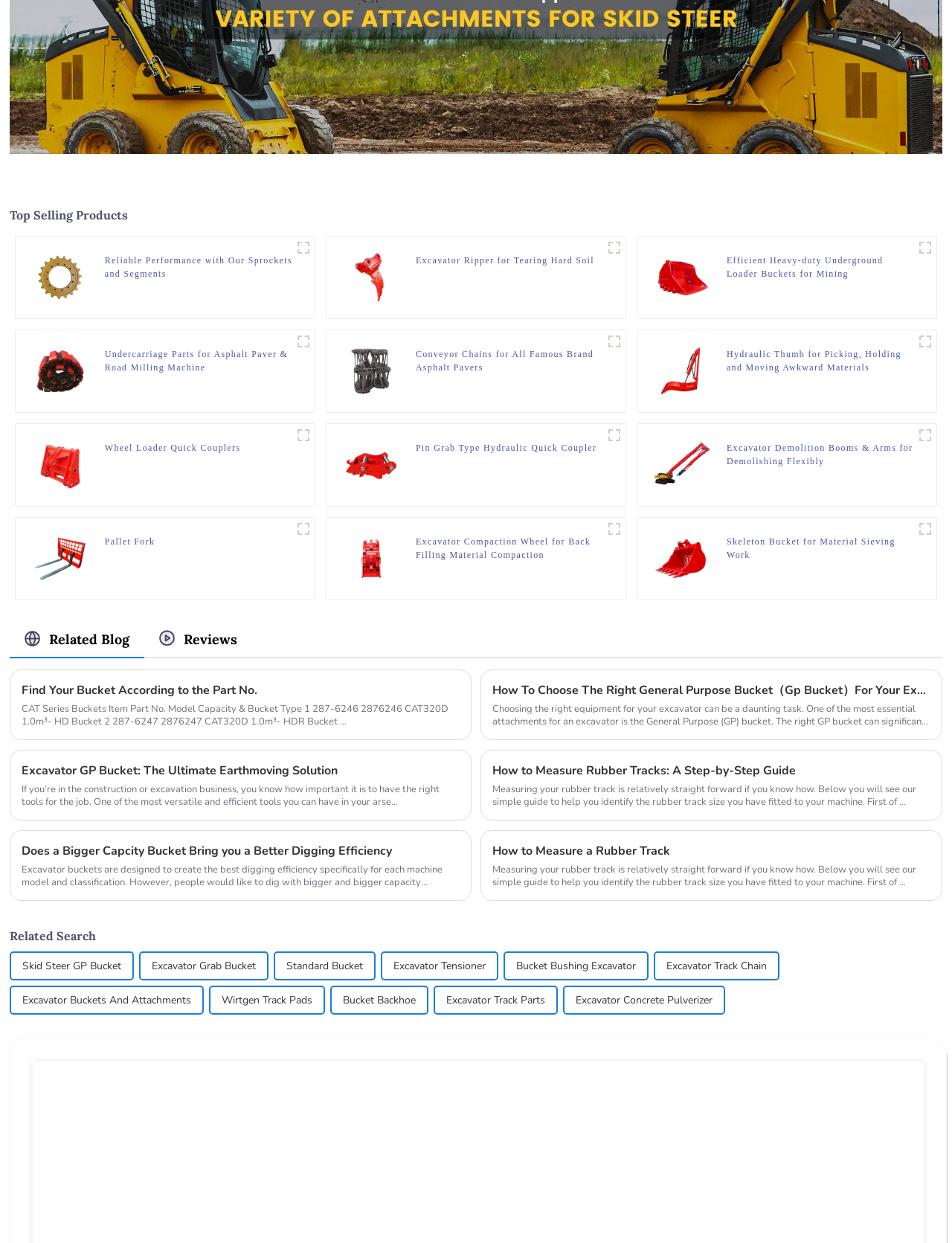Please identify the bounding box coordinates of the element's region that needs to be clicked to fulfill the following instruction: "View 1 Sprockets - 1 product details". The bounding box coordinates should consist of four float numbers between 0 and 1, i.e., [left, top, right, bottom].

[0.032, 0.218, 0.094, 0.227]